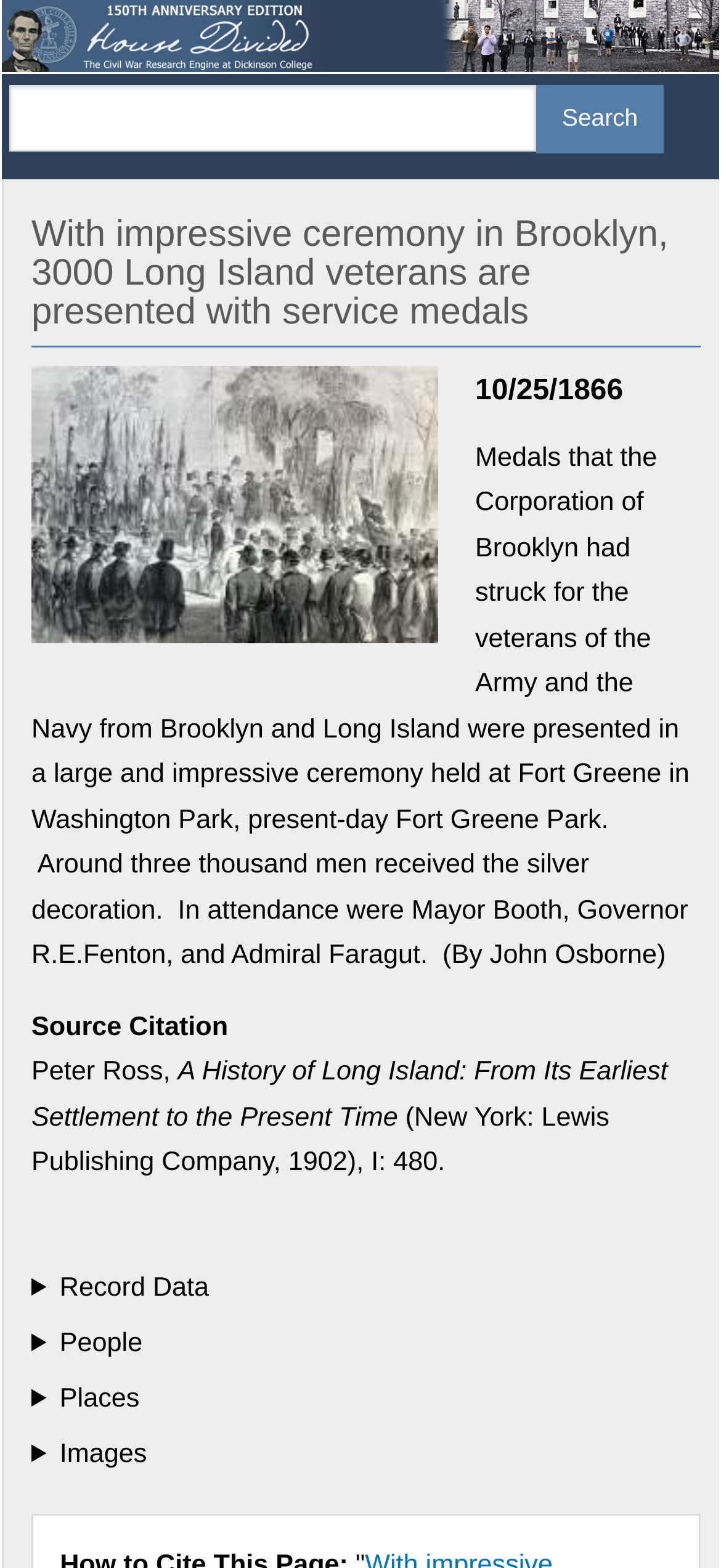Offer a thorough description of the webpage.

This webpage appears to be an article about a historical event, specifically the ceremony where 3000 Long Island veterans were presented with service medals in Brooklyn. 

At the top of the page, there is a banner with a site header, and a link to skip to the main content. Below the banner, there is a navigation menu with a link to the home page, accompanied by a home icon. 

To the right of the navigation menu, there is a search textbox and a search button. 

The main content of the page is an article with a heading that summarizes the event. Below the heading, there is an article section that contains a button to view an image related to the event, which is an artist's impression of the civic medal awards ceremony. 

Below the image button, there is a timestamp indicating the date of the event, October 25, 1866. Following the timestamp, there is a paragraph of text that describes the event in detail, including the number of men who received the silver decoration and the notable attendees. 

Further down the page, there are several sections of text that provide additional information about the source of the article, including a citation and references to a book about the history of Long Island. 

Finally, there are several details sections at the bottom of the page, each containing a button to edit or view related data, such as record data, people, places, and images.